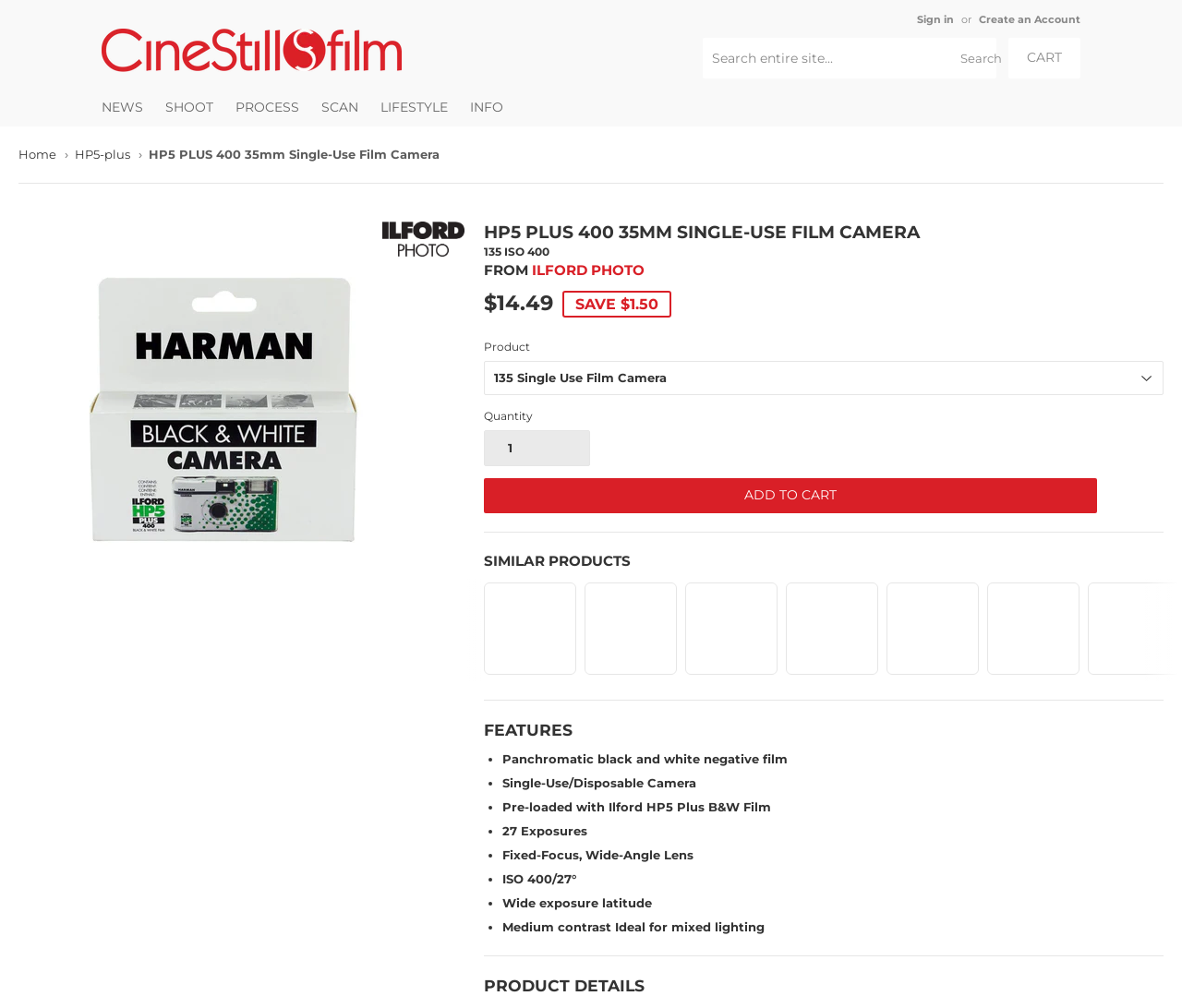Could you highlight the region that needs to be clicked to execute the instruction: "Search entire site"?

[0.595, 0.037, 0.843, 0.078]